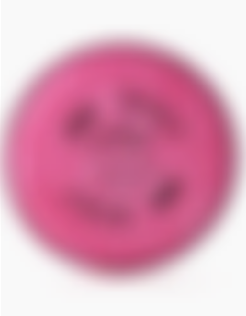Give a concise answer using only one word or phrase for this question:
What type of equipment is the filter intended for use with?

specific mask types